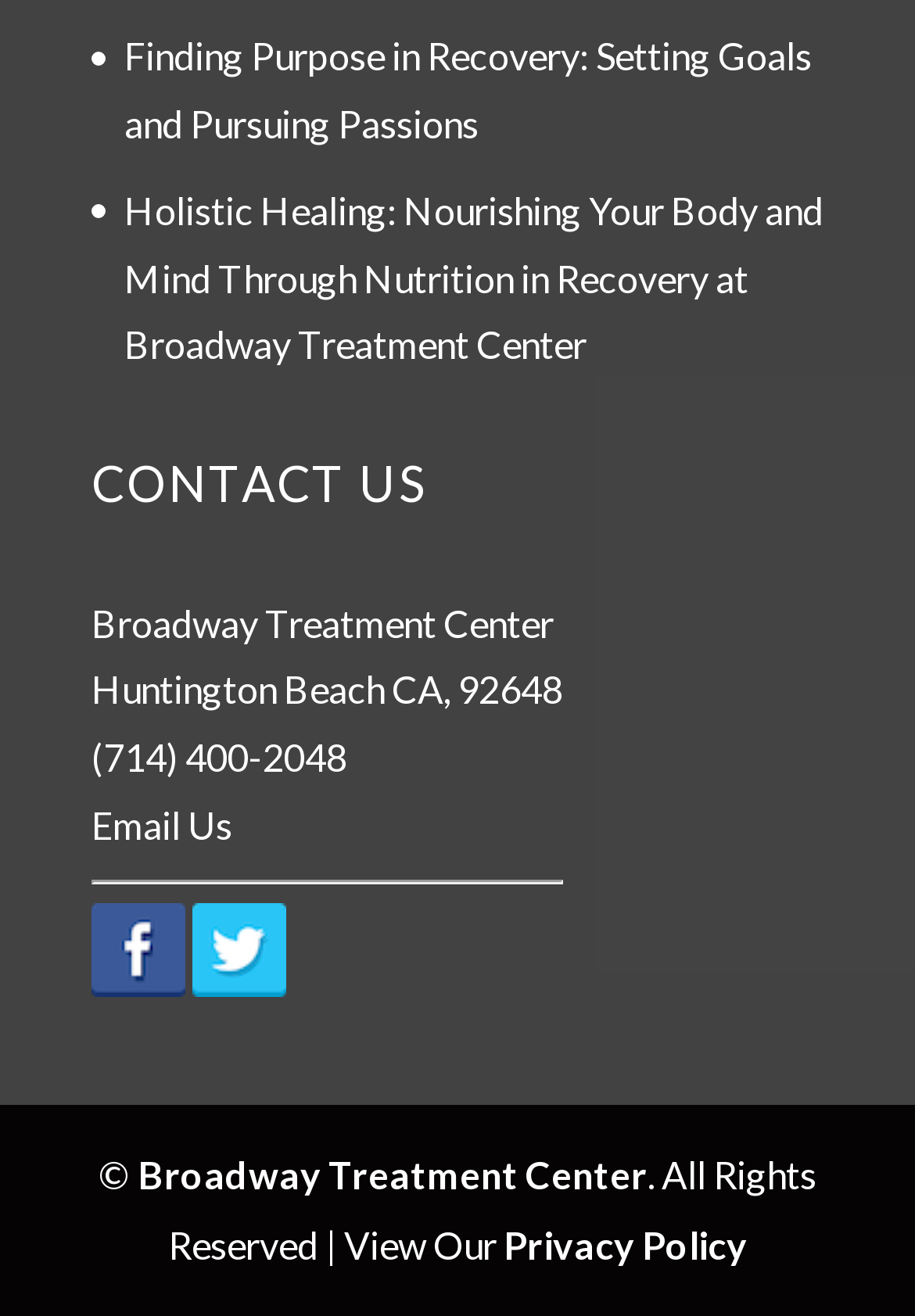Show the bounding box coordinates for the HTML element described as: "alt="Broadway Treatment Center Twitter"".

[0.21, 0.729, 0.313, 0.763]